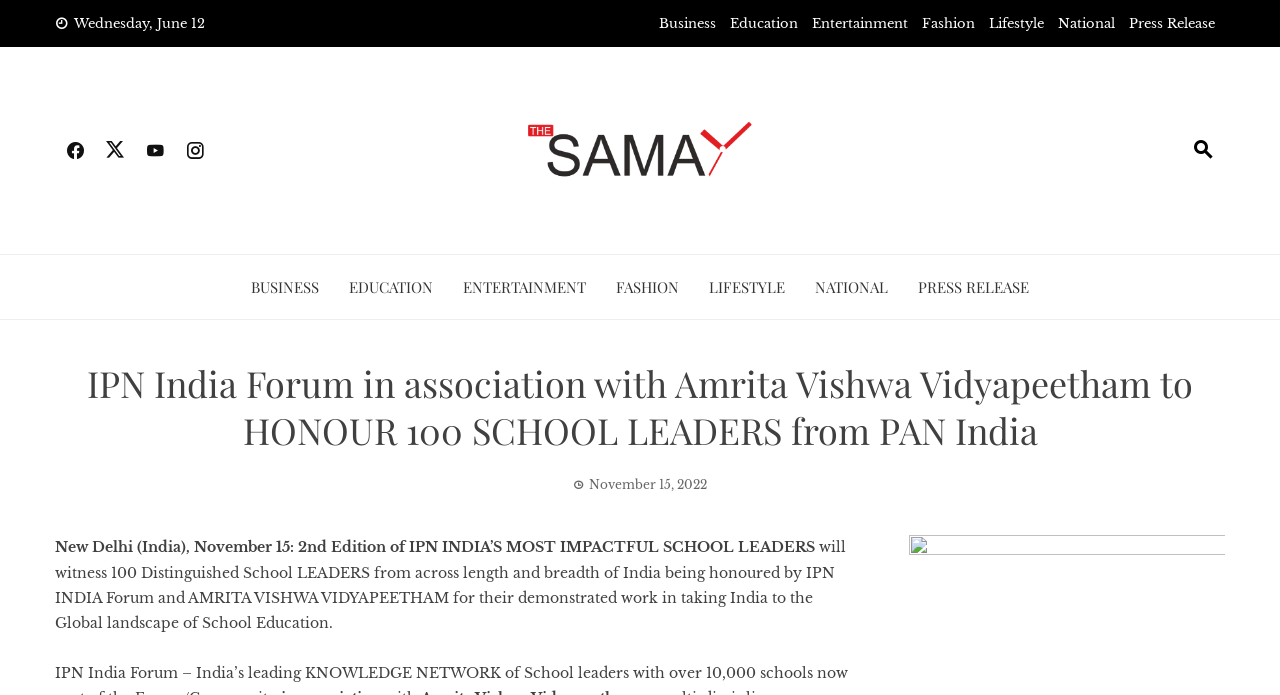How many school leaders will be honoured?
Using the information from the image, provide a comprehensive answer to the question.

The number of school leaders is mentioned in the static text element with the bounding box coordinates [0.043, 0.775, 0.64, 0.8]. It is written as '100 Distinguished School LEADERS from across length and breadth of India being honoured by IPN INDIA Forum and AMRITA VISHWA VIDYAPEETHAM'.